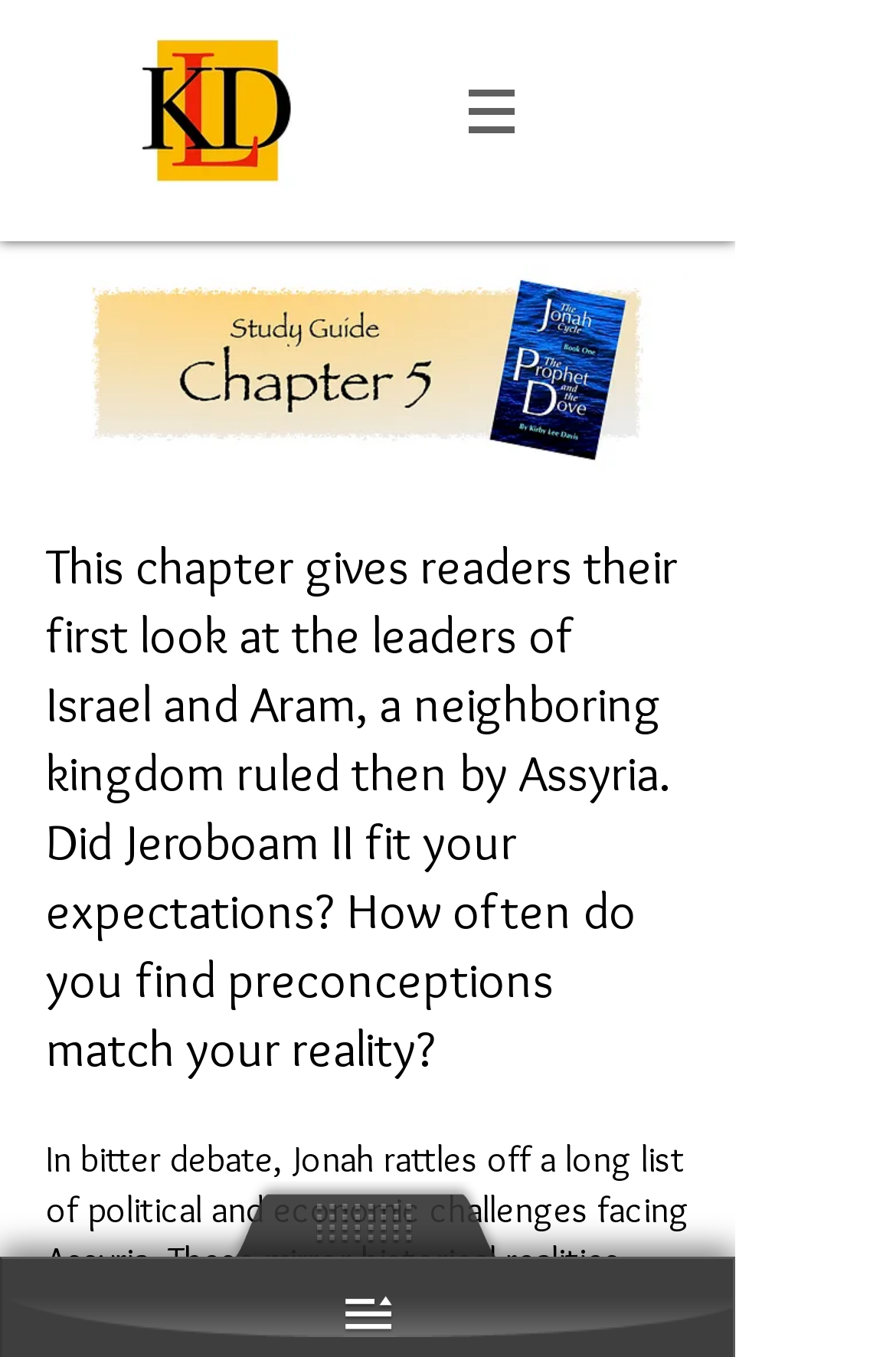Respond to the question below with a single word or phrase:
What is the neighboring kingdom ruled by Assyria?

Aram